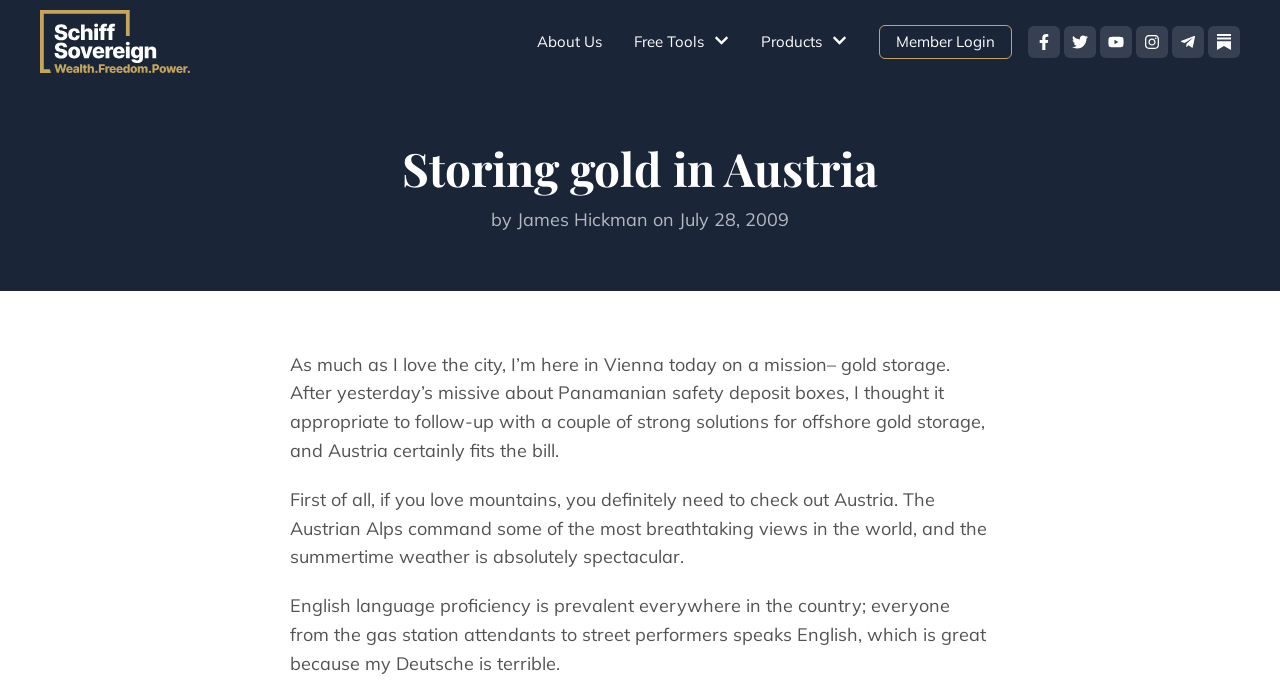Elaborate on the information and visuals displayed on the webpage.

The webpage appears to be a blog post or article about storing gold in Austria. At the top of the page, there is a navigation menu with links to "About Us", "Free Tools", and "Products", each accompanied by a small image. To the right of these links, there are social media icons for Facebook, Twitter, Youtube, Instagram, and Telegram, each with a corresponding image.

Below the navigation menu, there is a heading that reads "Storing gold in Austria" followed by the author's name, "James Hickman", and the date "July 28, 2009". The main content of the page is a series of paragraphs written by the author, describing their experience in Vienna and discussing gold storage options in Austria. The text is divided into three paragraphs, with the first paragraph introducing the topic, the second paragraph describing the beauty of Austria, and the third paragraph mentioning the prevalence of English language proficiency in the country.

There are no images within the main content of the page, but the social media icons and navigation menu links are accompanied by small images. The overall layout of the page is clean and easy to read, with a clear hierarchy of headings and paragraphs.